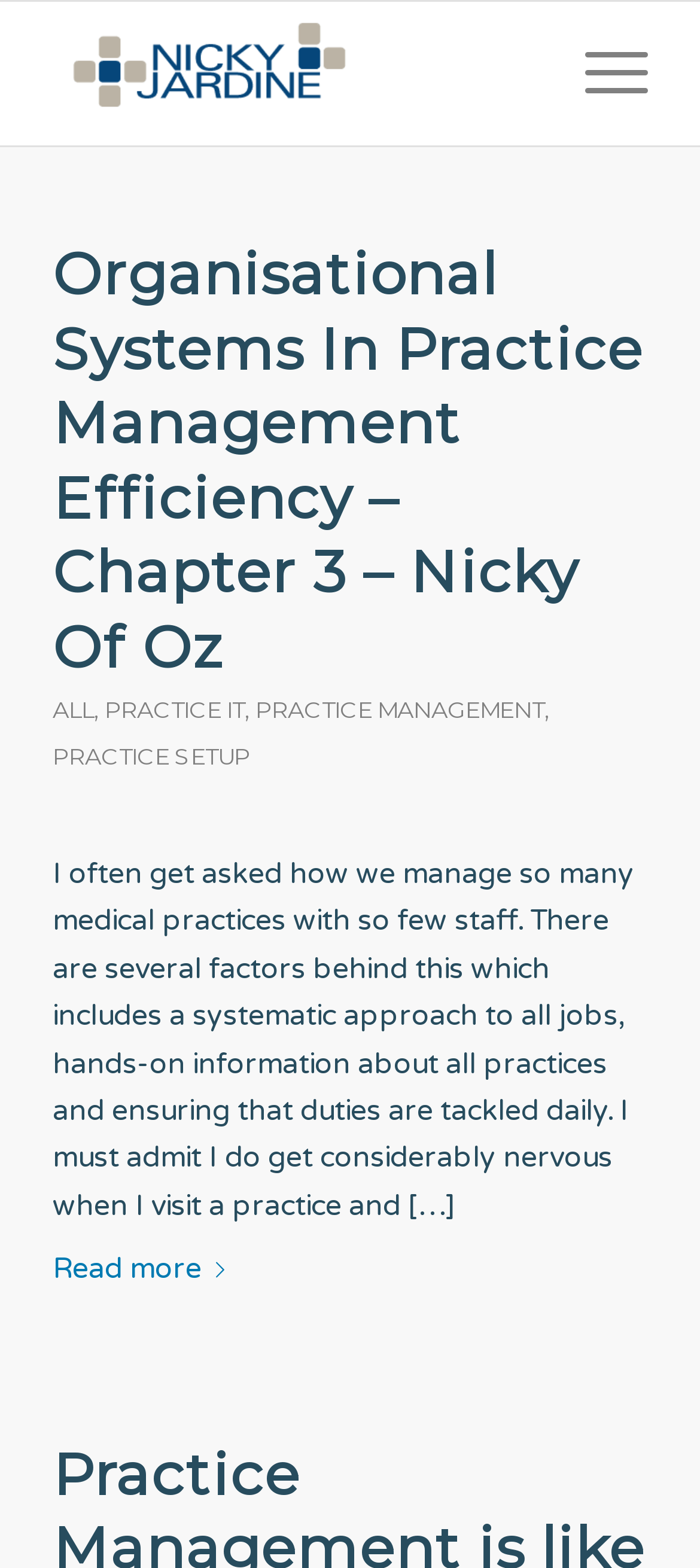Answer the question below using just one word or a short phrase: 
What is the name of the medical centre?

Nicky Jardine Practice Management & Medical Centre Setup